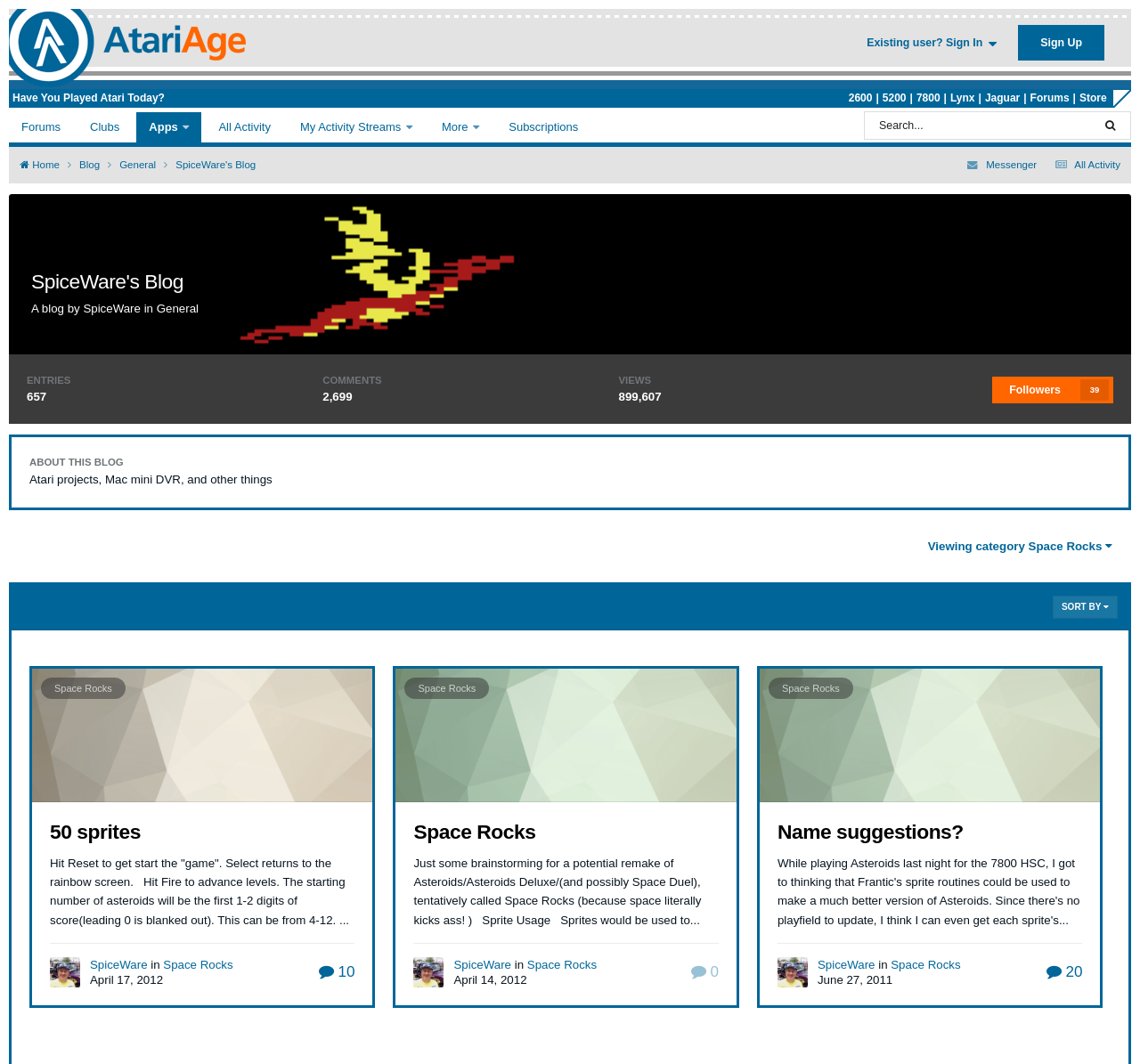Specify the bounding box coordinates of the element's region that should be clicked to achieve the following instruction: "Search". The bounding box coordinates consist of four float numbers between 0 and 1, in the format [left, top, right, bottom].

[0.759, 0.105, 0.891, 0.13]